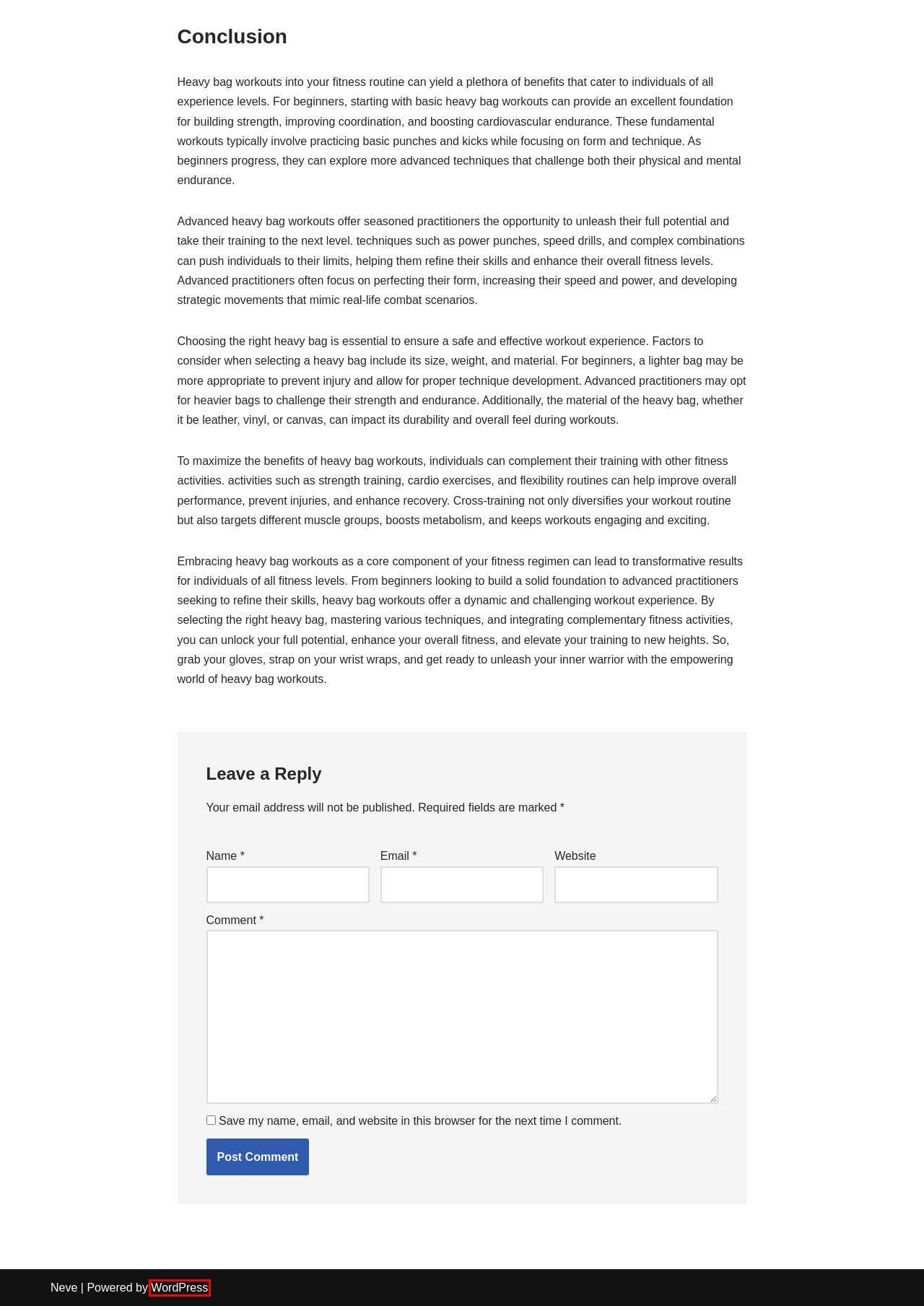Consider the screenshot of a webpage with a red bounding box and select the webpage description that best describes the new page that appears after clicking the element inside the red box. Here are the candidates:
A. Boxers - thechampisback.com
B. Reviews - thechampisback.com
C. Neve - Fast & Lightweight WordPress Theme Ideal for Any Website
D. What Are The Essential Warm Up Exercises For Boxing? - thechampisback.com
E. History - thechampisback.com
F. News - thechampisback.com
G. Events - thechampisback.com
H. Blog Tool, Publishing Platform, and CMS – WordPress.org

H